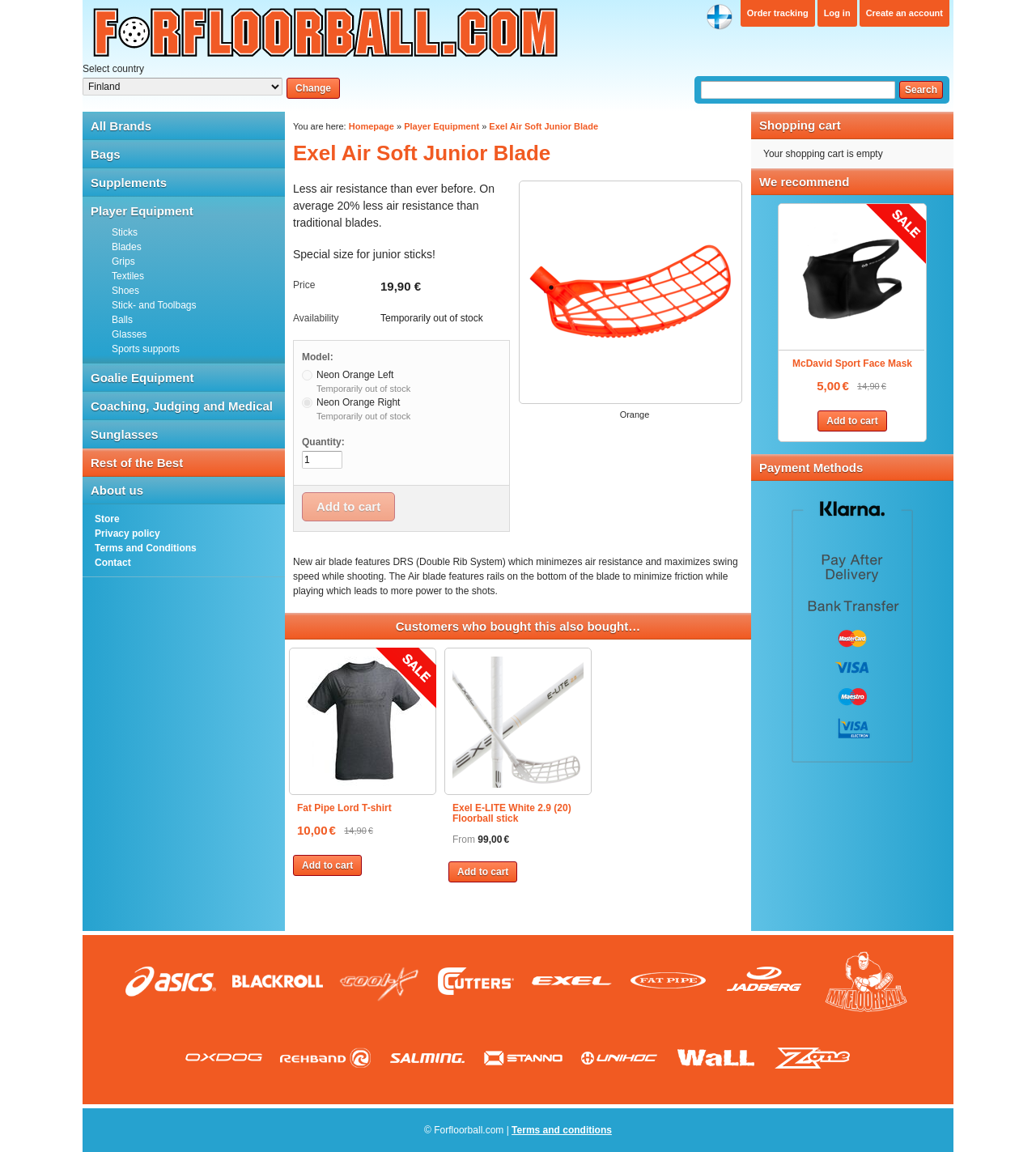Provide the bounding box coordinates of the HTML element described by the text: "parent_node: Orange title="Orange"". The coordinates should be in the format [left, top, right, bottom] with values between 0 and 1.

[0.501, 0.157, 0.716, 0.351]